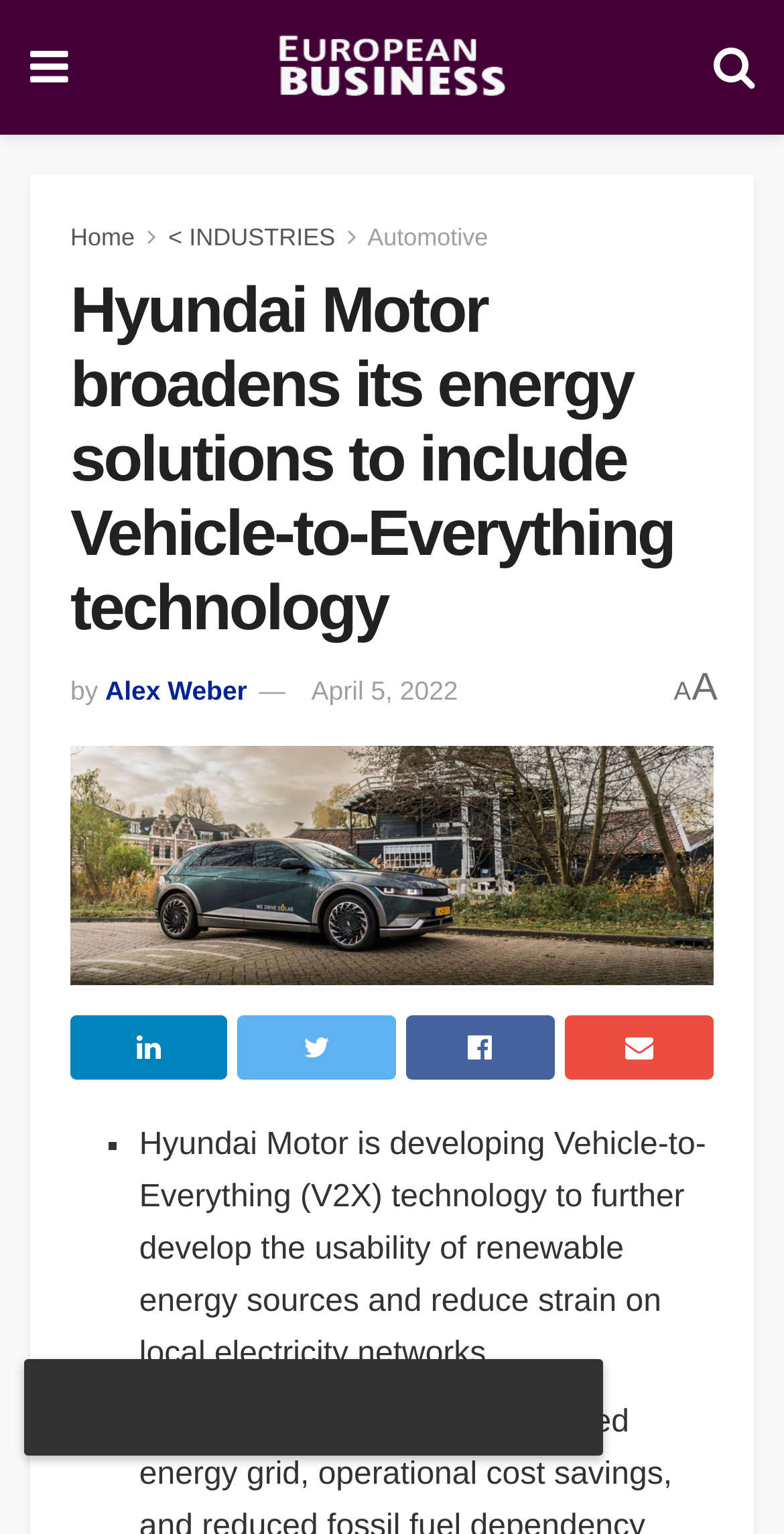Give an in-depth explanation of the webpage layout and content.

The webpage is about Hyundai Motor's development of Vehicle-to-Everything (V2X) technology. At the top left, there is a link with a icon '\uf0c9'. Next to it, there is a link to "European Business" accompanied by an image with the same name. On the top right, there is another link with an icon '\uf002'.

Below these links, there are four horizontal links: "Home", "< INDUSTRIES", "Automotive", and another one. The main heading "Hyundai Motor broadens its energy solutions to include Vehicle-to-Everything technology" is located below these links, spanning almost the entire width of the page.

Under the heading, there is a byline with the text "by" followed by a link to the author "Alex Weber" and another link to the date "April 5, 2022". 

Further down, there are four social media links with icons '\uf0e1', '\uf099', '\uf230', and '\uf0e0', aligned horizontally. Below these links, there is a list with two list markers '■' and a paragraph of text describing Hyundai Motor's V2X technology, which aims to develop the usability of renewable energy sources and reduce strain on local electricity networks.